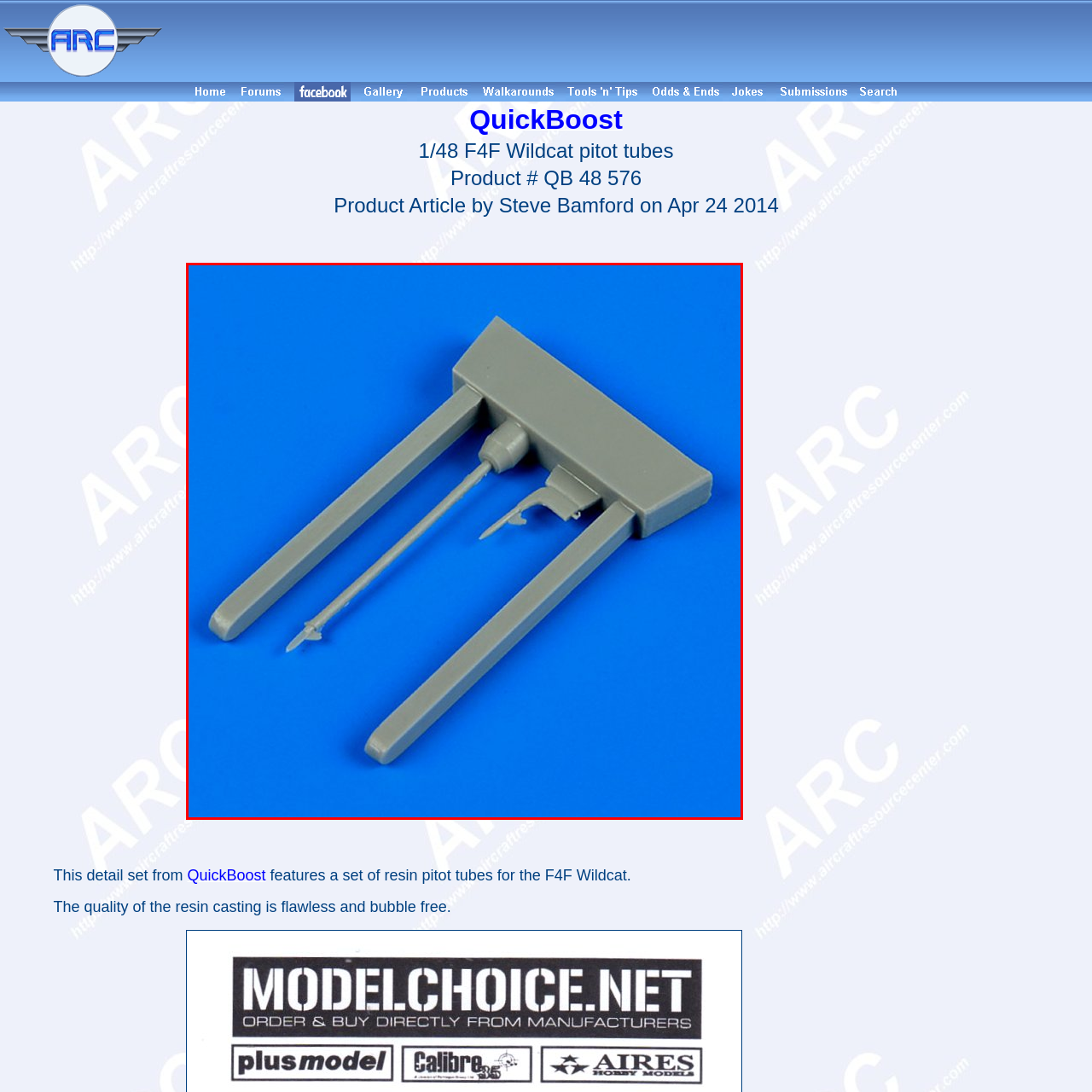Inspect the part framed by the grey rectangle, What is the purpose of the angled element? 
Reply with a single word or phrase.

Simulating airflow measurement